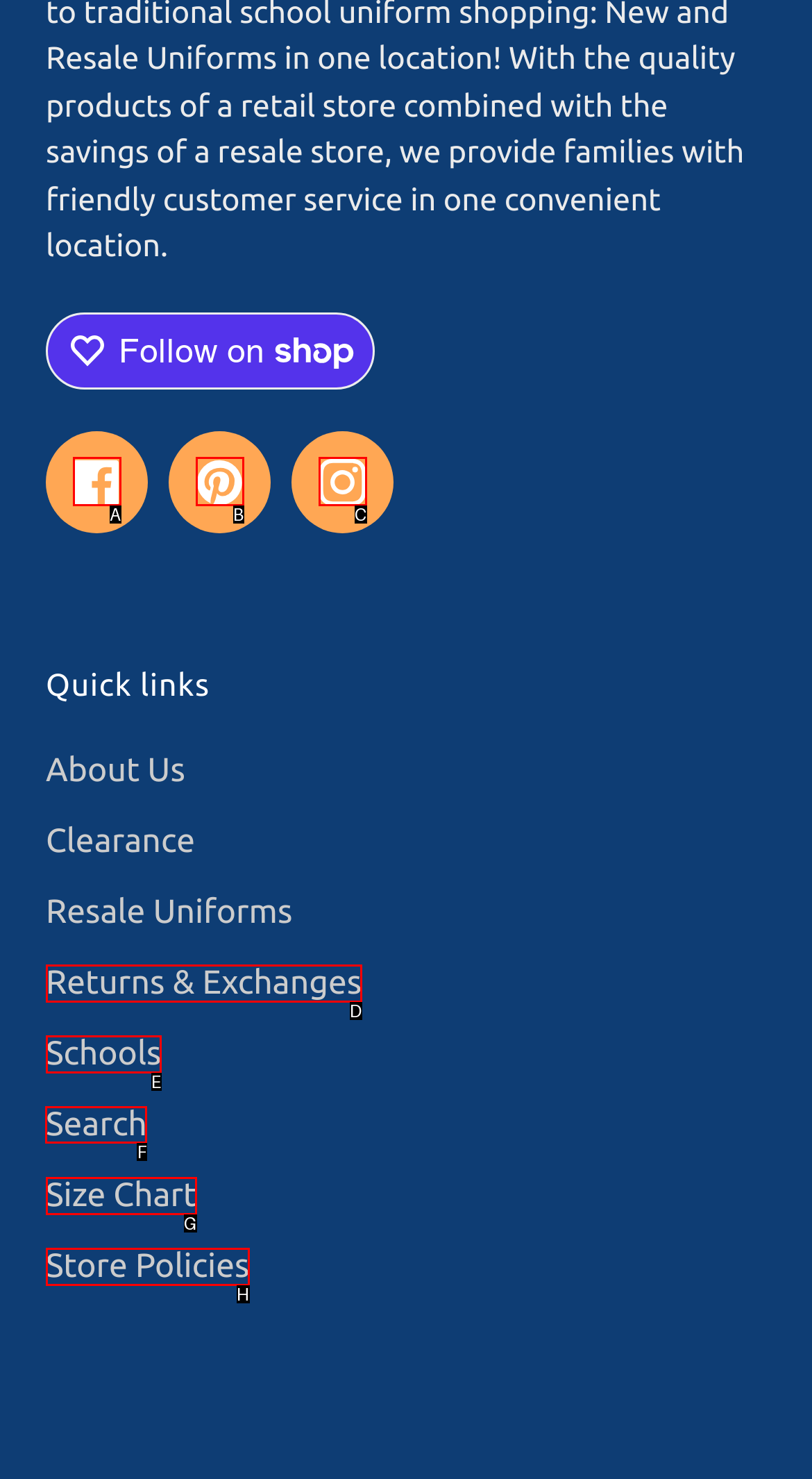Determine the letter of the element I should select to fulfill the following instruction: Search. Just provide the letter.

F